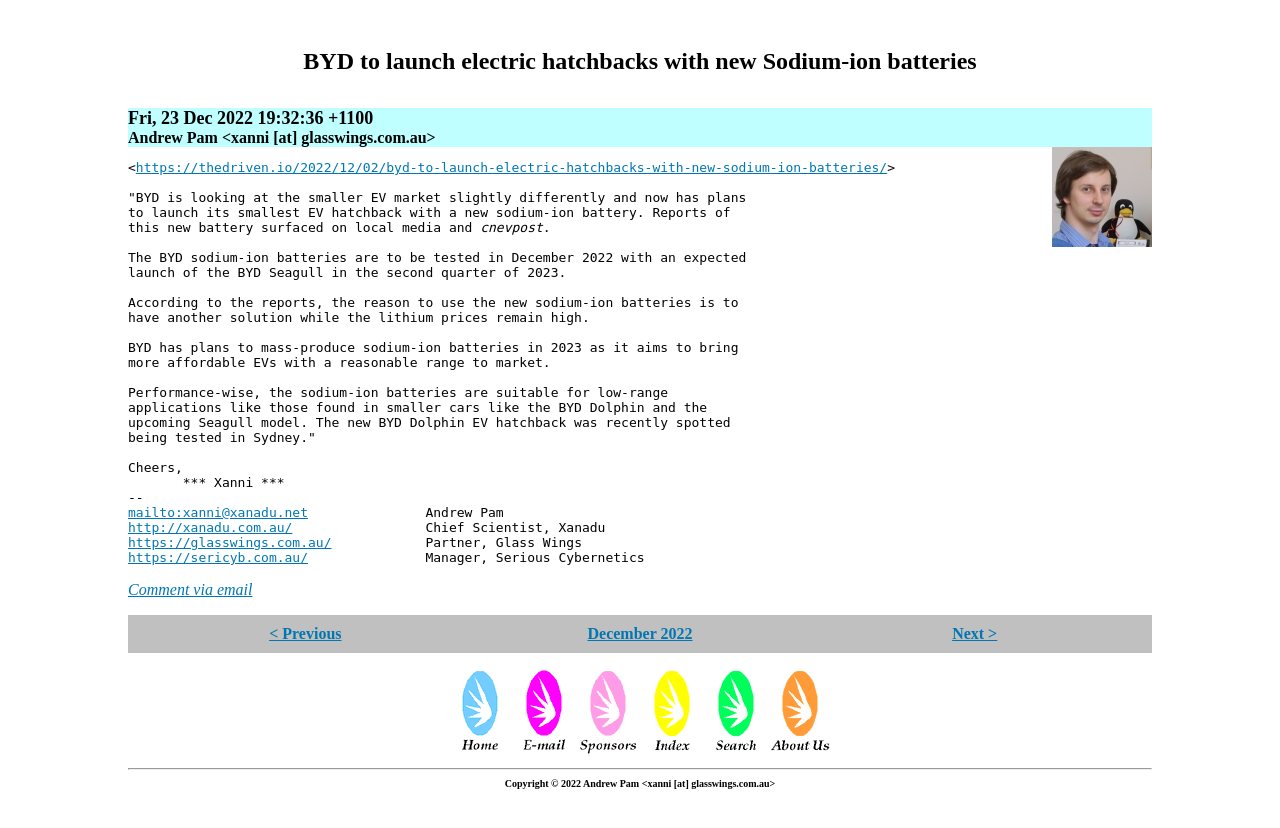What is the reason for using sodium-ion batteries?
By examining the image, provide a one-word or phrase answer.

To have another solution while lithium prices remain high